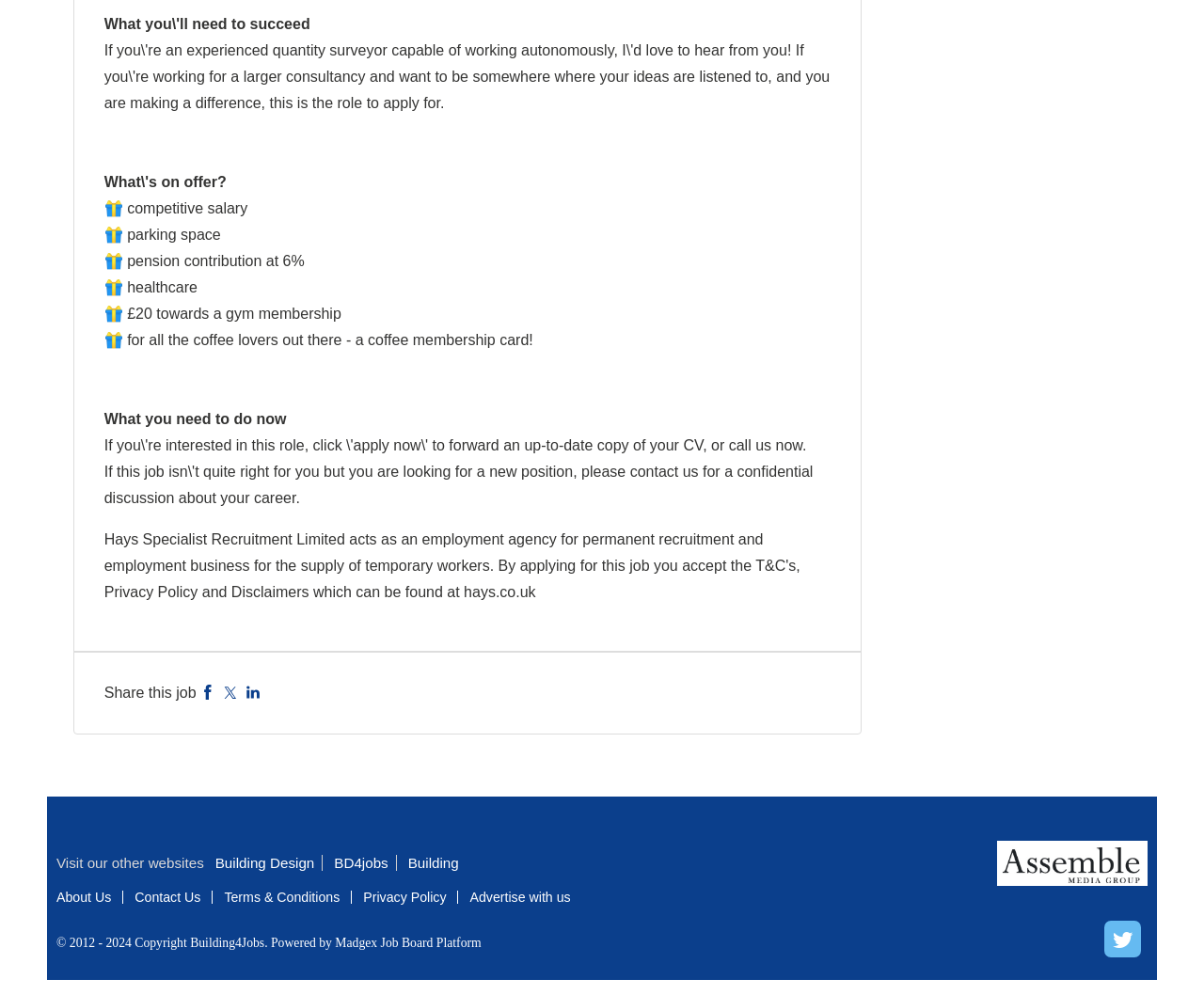What benefits does the job offer? Using the information from the screenshot, answer with a single word or phrase.

Competitive salary, parking space, etc.